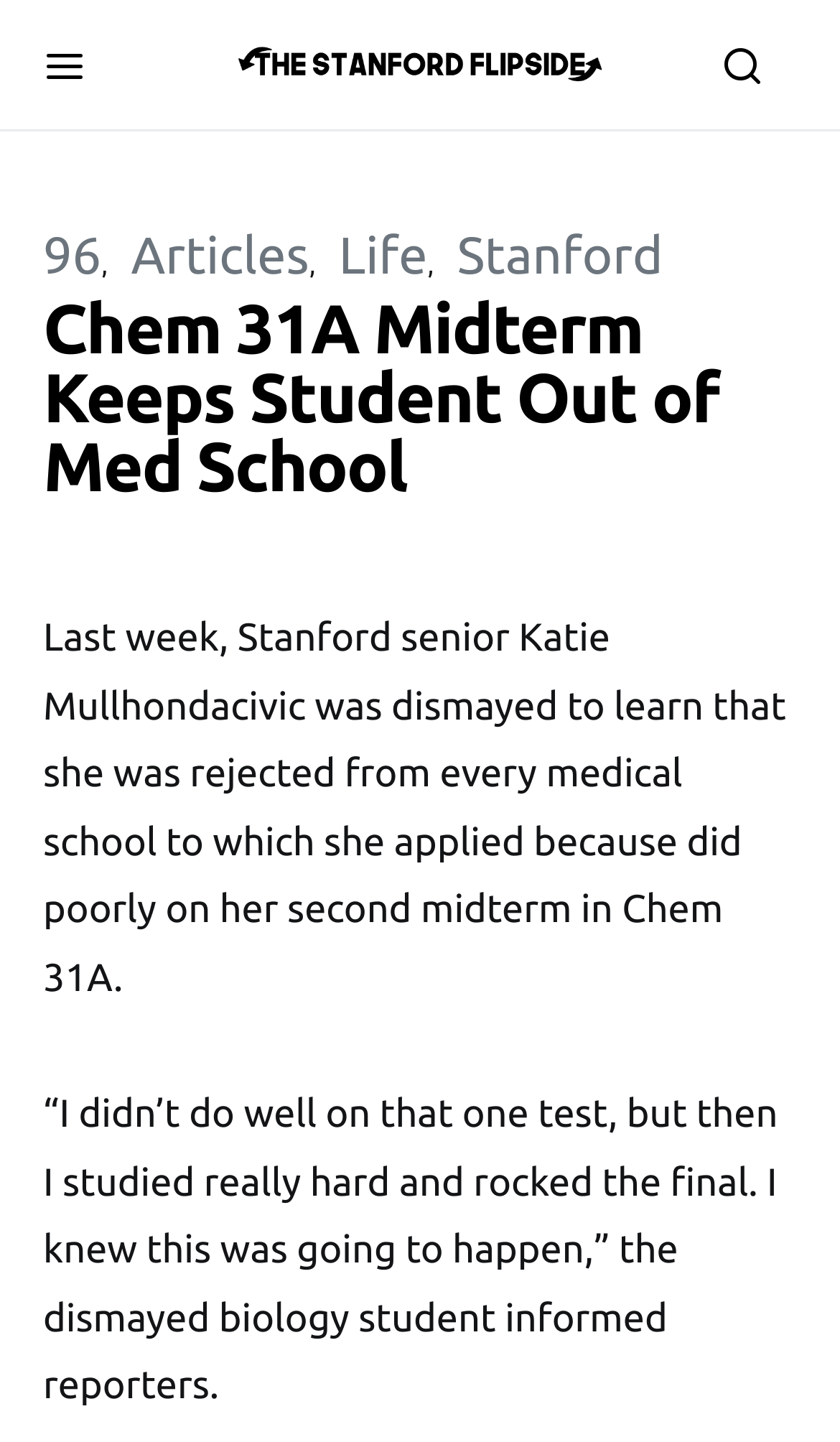Provide the bounding box coordinates in the format (top-left x, top-left y, bottom-right x, bottom-right y). All values are floating point numbers between 0 and 1. Determine the bounding box coordinate of the UI element described as: alt="The Stanford Flipside"

[0.276, 0.024, 0.724, 0.065]